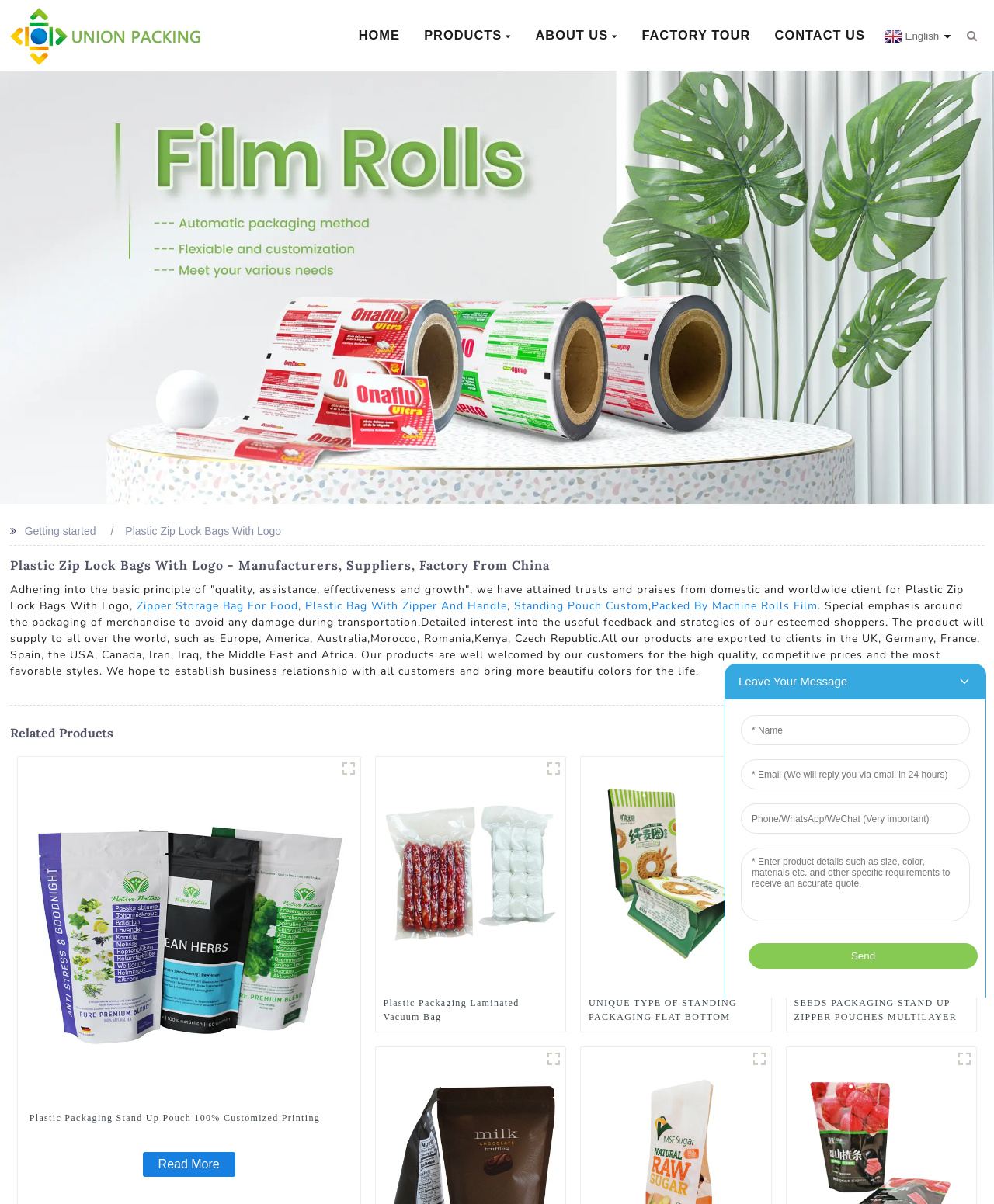Locate the bounding box coordinates of the clickable region to complete the following instruction: "Switch to English language."

[0.886, 0.025, 0.945, 0.035]